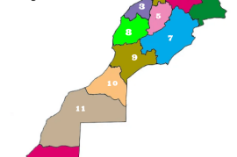Answer with a single word or phrase: 
What type of content is depicted in this image?

A map